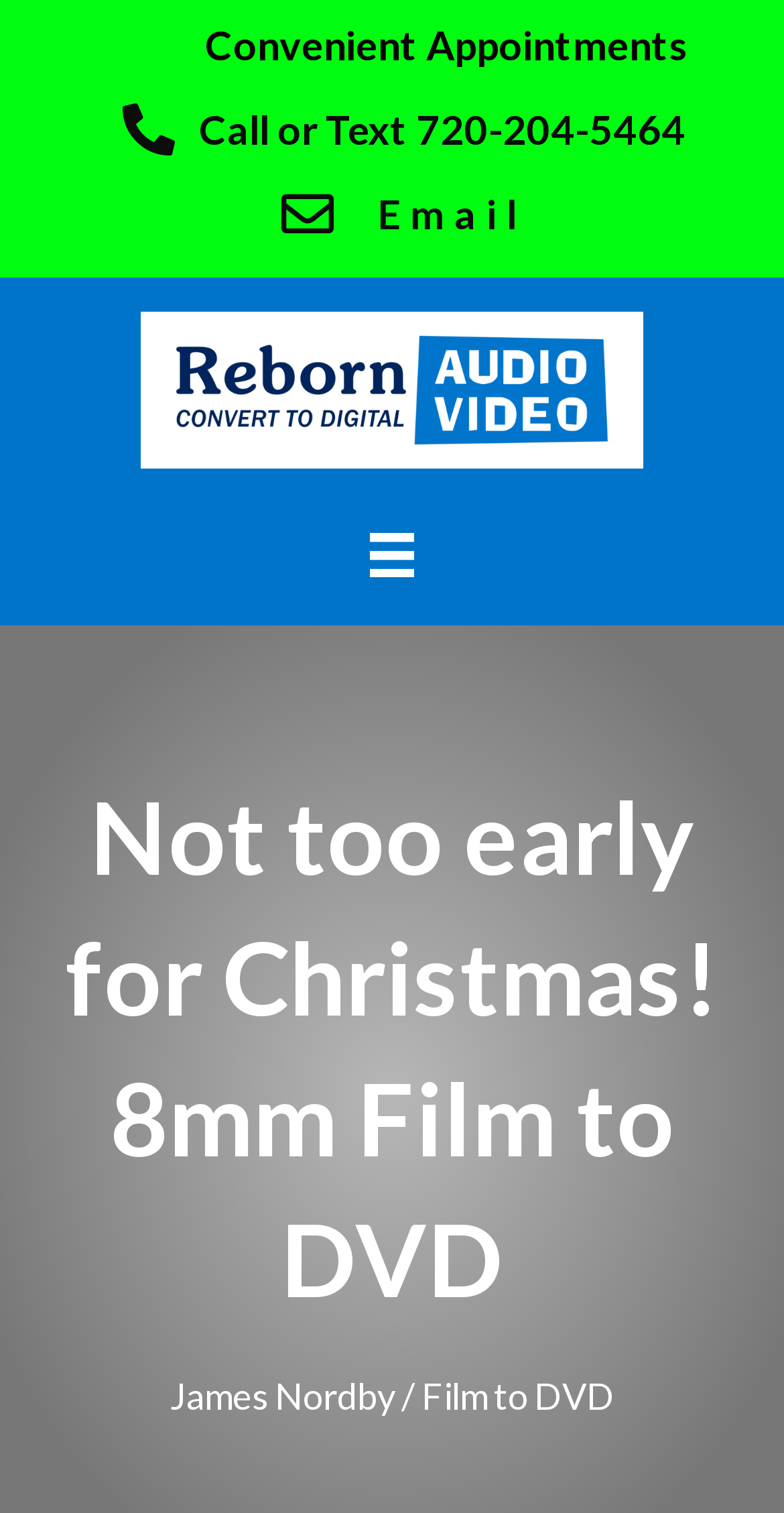What type of service does the company offer?
From the image, respond using a single word or phrase.

Film to DVD conversion